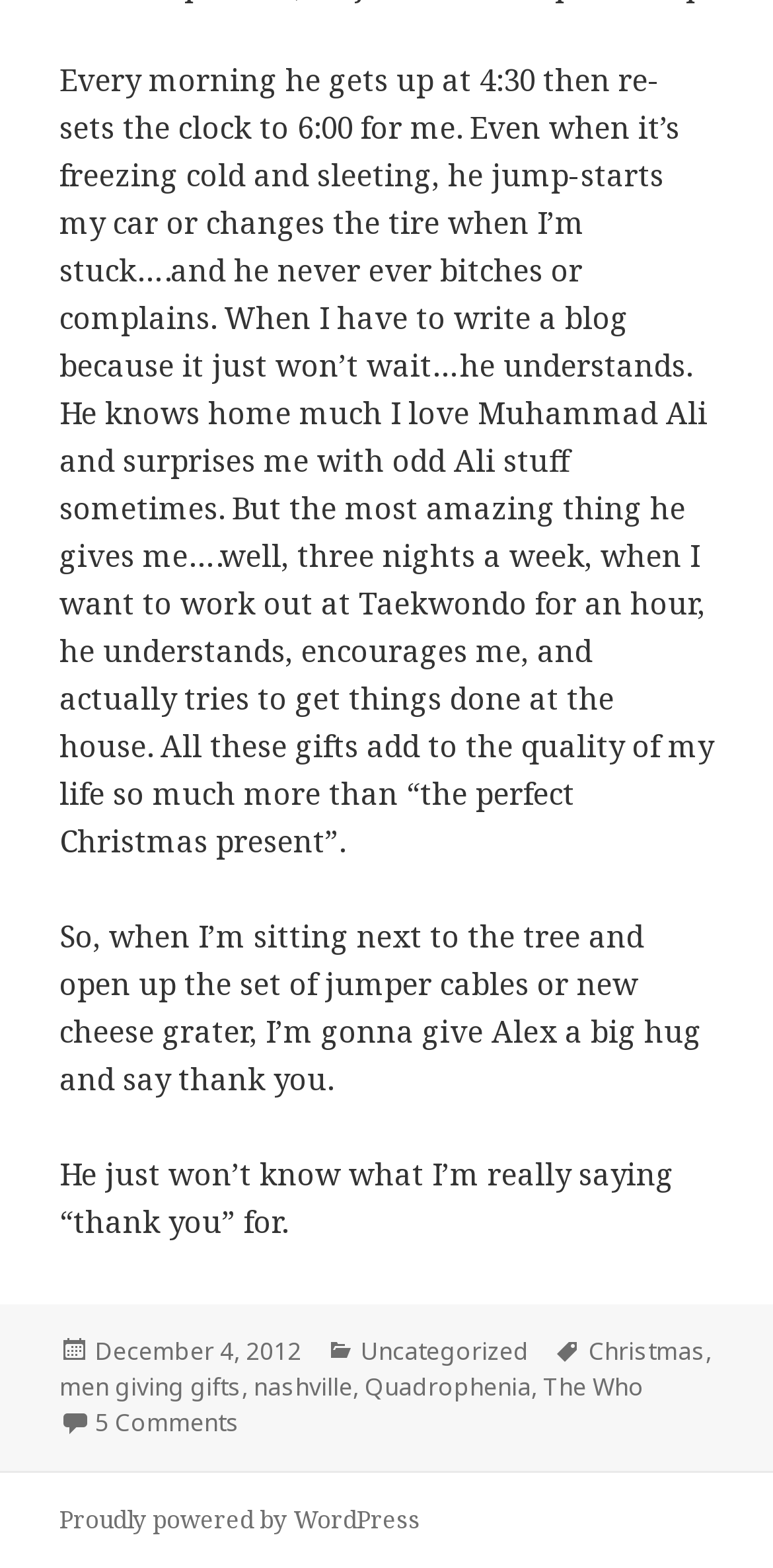What is the author's favorite person?
Using the image as a reference, give a one-word or short phrase answer.

Muhammad Ali